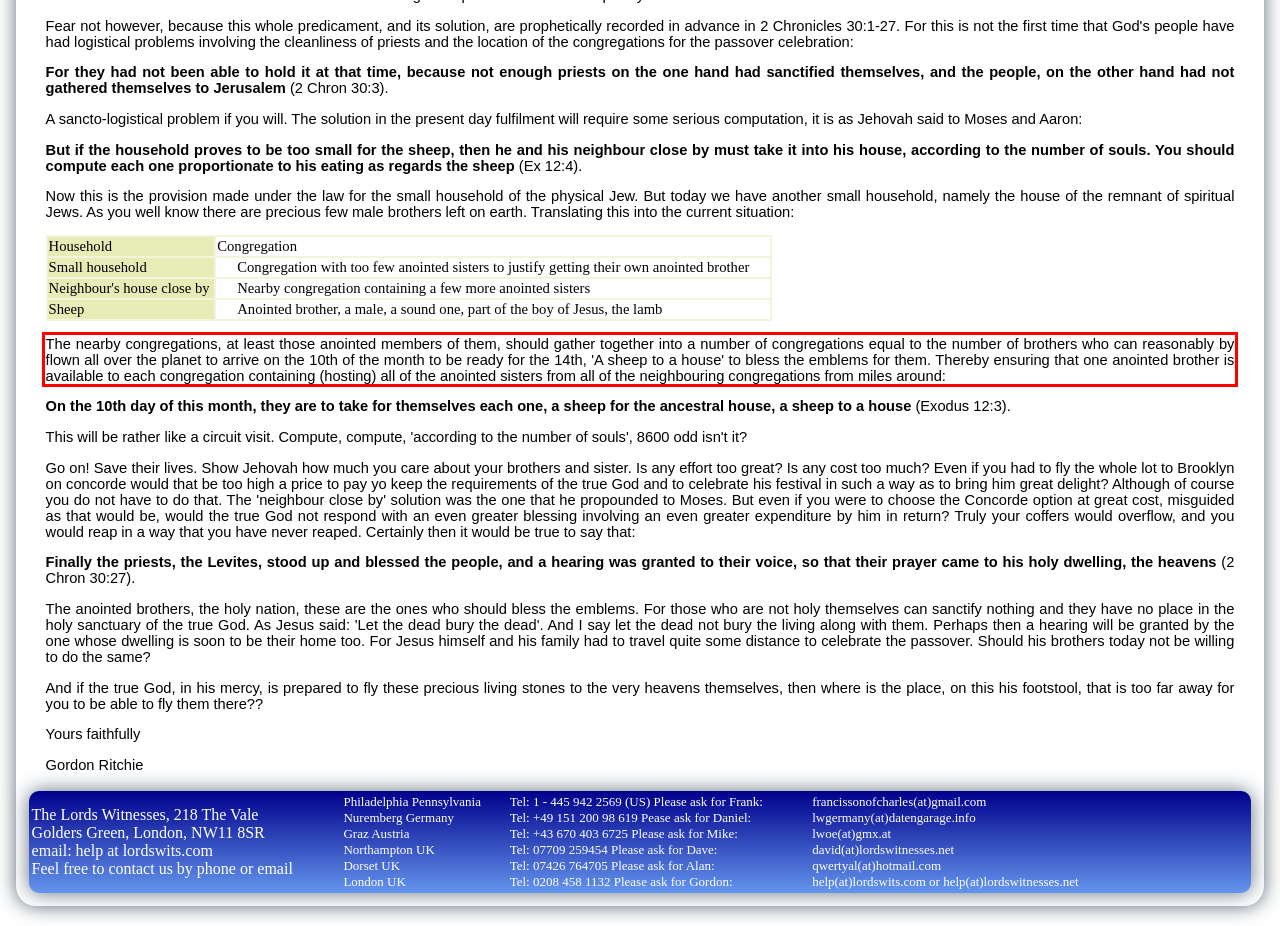Please examine the webpage screenshot and extract the text within the red bounding box using OCR.

The nearby congregations, at least those anointed members of them, should gather together into a number of congregations equal to the number of brothers who can reasonably by flown all over the planet to arrive on the 10th of the month to be ready for the 14th, 'A sheep to a house' to bless the emblems for them. Thereby ensuring that one anointed brother is available to each congregation containing (hosting) all of the anointed sisters from all of the neighbouring congregations from miles around: